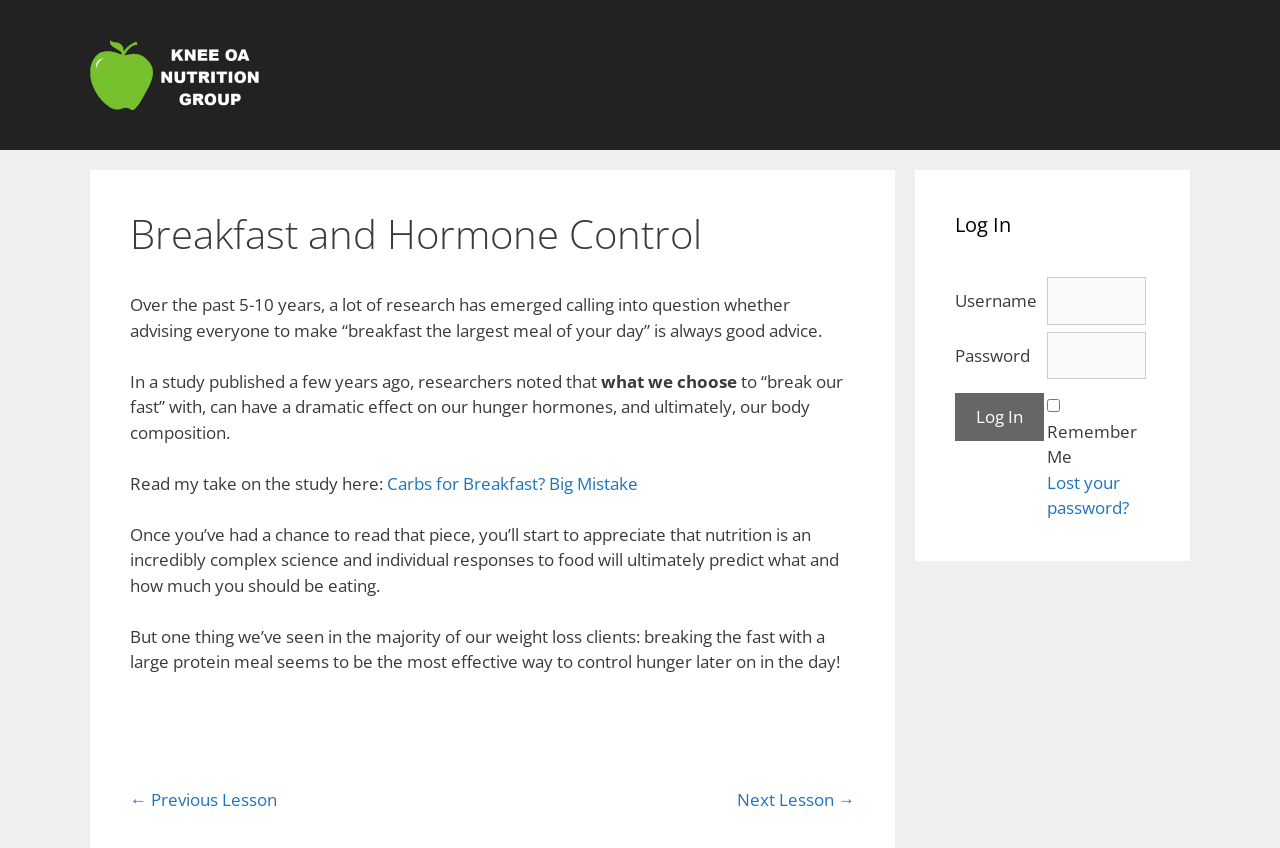Locate the primary heading on the webpage and return its text.

Breakfast and Hormone Control